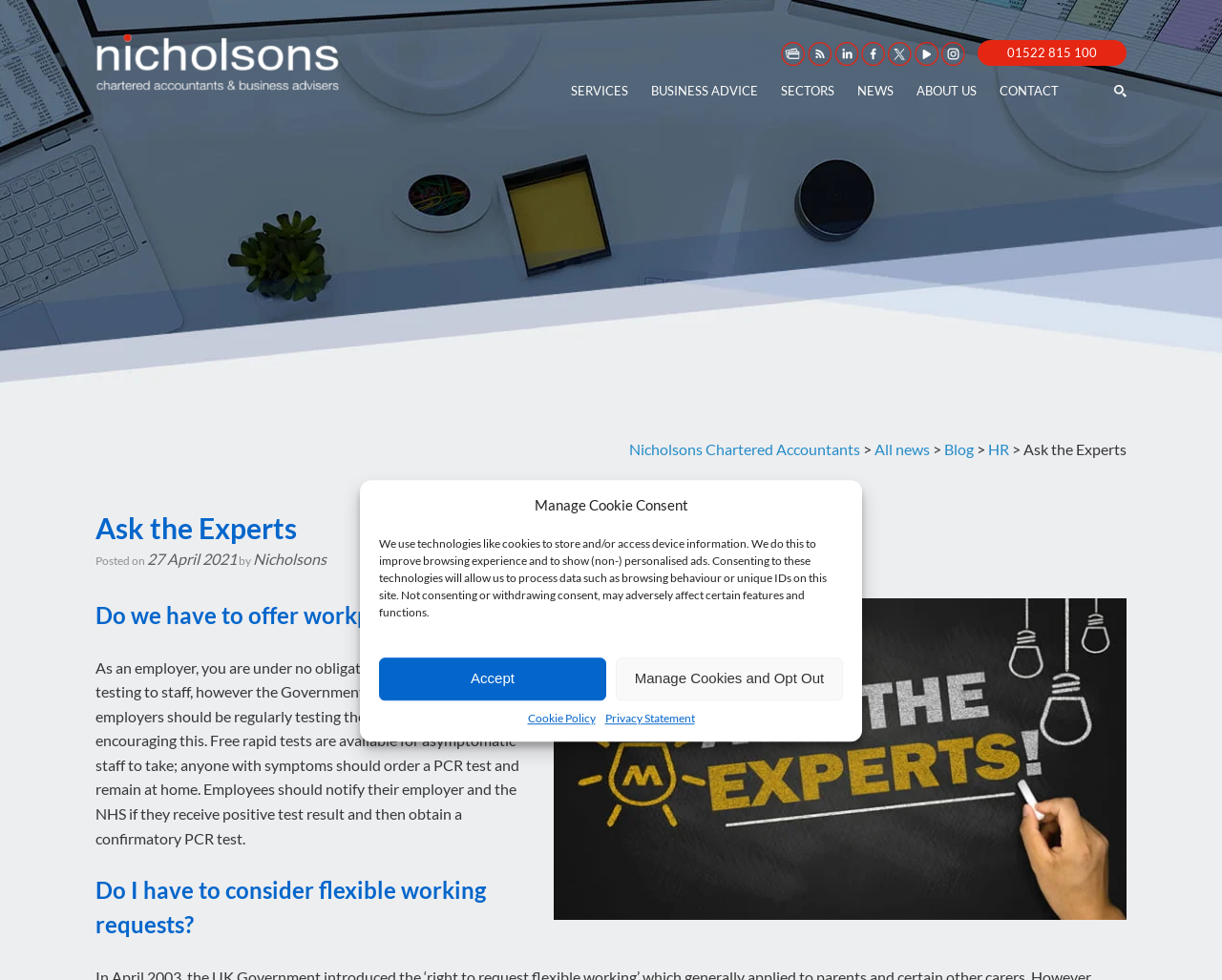Respond with a single word or phrase for the following question: 
What is the name of the company with a white logo?

Nicholsons Chartered Accountants